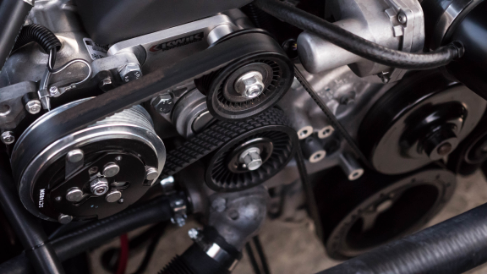Offer a detailed narrative of the image.

The image displays a close-up view of an automobile engine, showcasing the intricate components that are vital for its operation. Prominently featured are the pulleys and belts, which play a crucial role in transferring power from the engine to various systems within the vehicle. The image highlights the precision and engineering involved in the design of these components, illustrating both metallic surfaces and the robustness of the belts. This visual representation relates to the broader context of automobile batteries, particularly emphasizing products that ensure optimal performance and reliability, such as batteries offered by Costco, which are known for their quality and value in the automotive market.